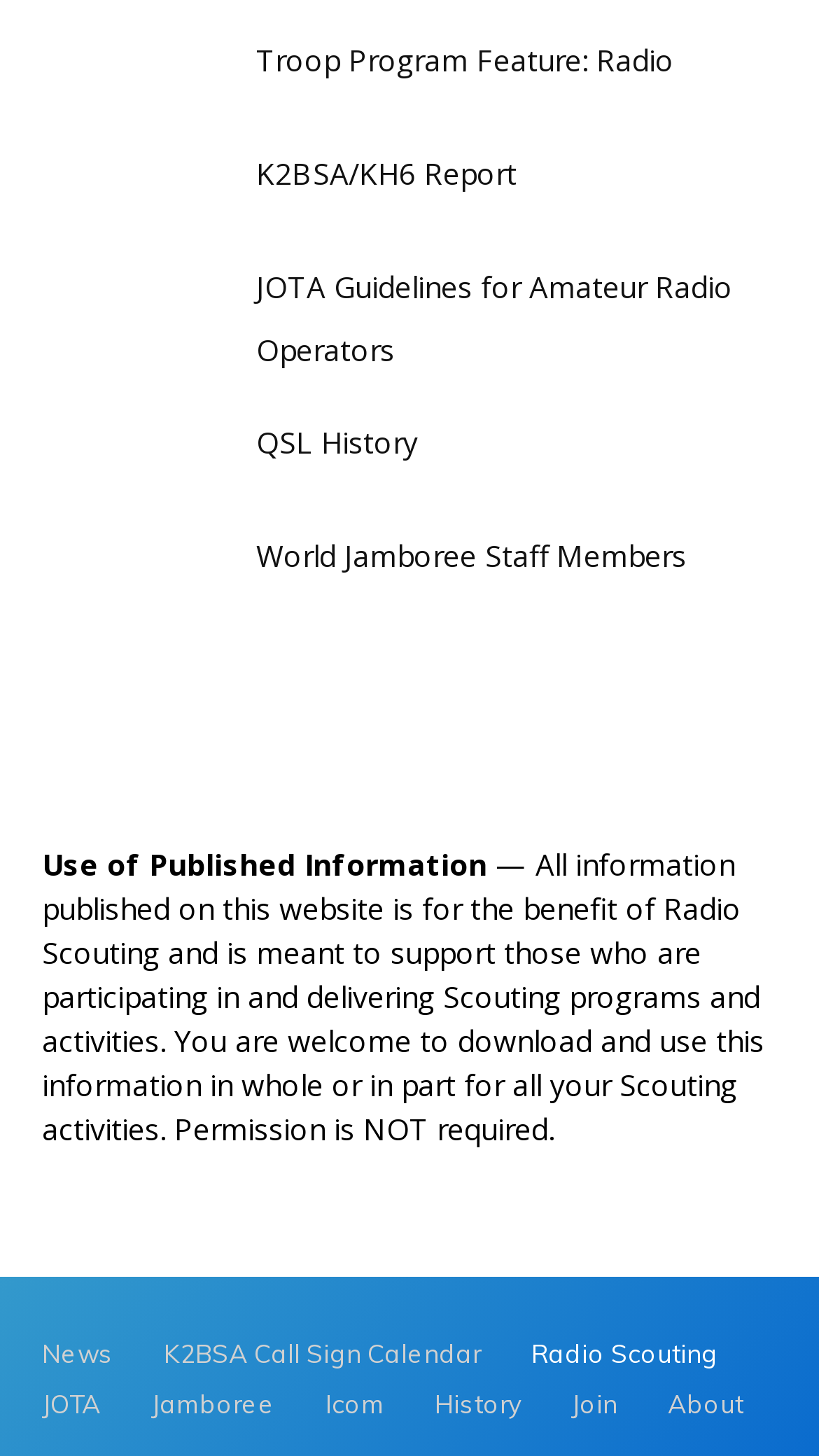Please reply to the following question with a single word or a short phrase:
What is the purpose of the information on this website?

Support Scouting activities